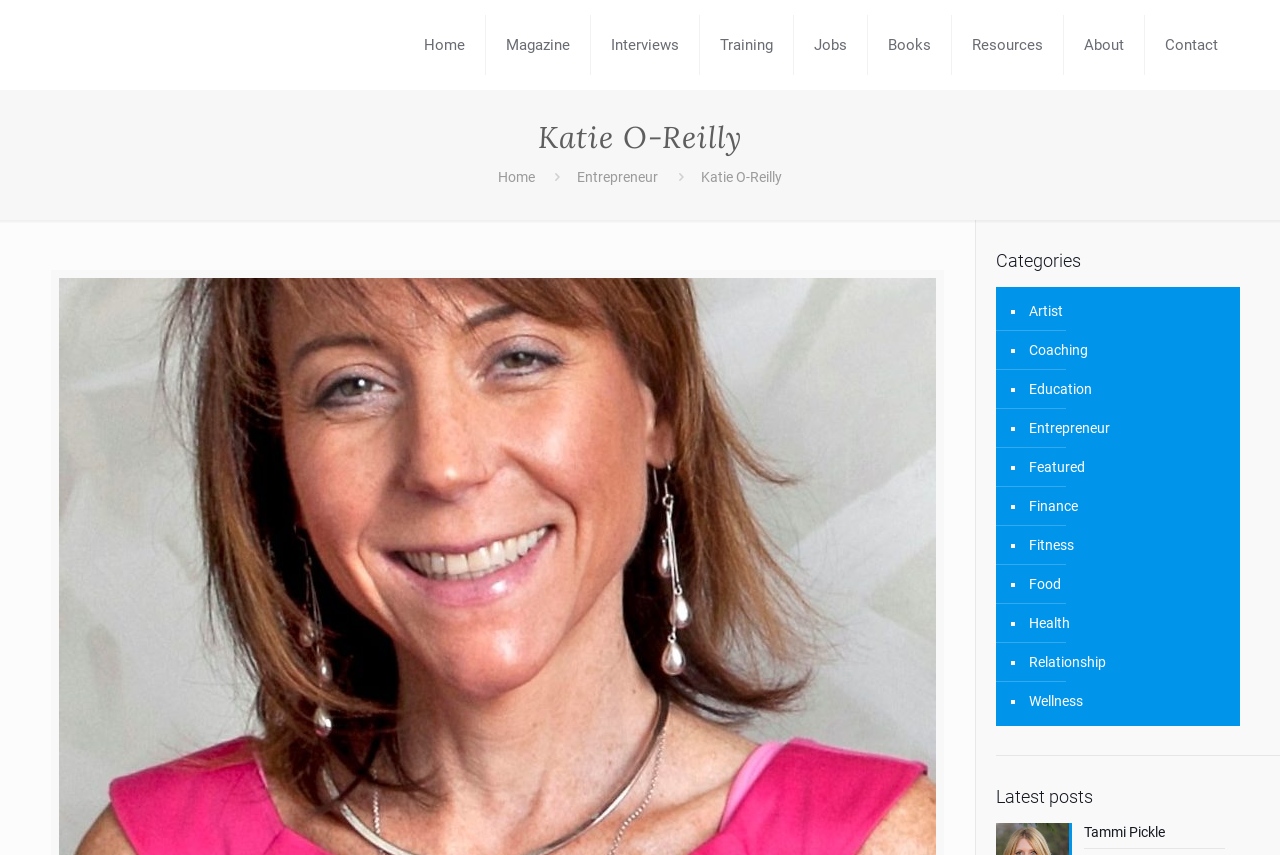Based on the element description: "Jobs", identify the bounding box coordinates for this UI element. The coordinates must be four float numbers between 0 and 1, listed as [left, top, right, bottom].

[0.62, 0.0, 0.678, 0.105]